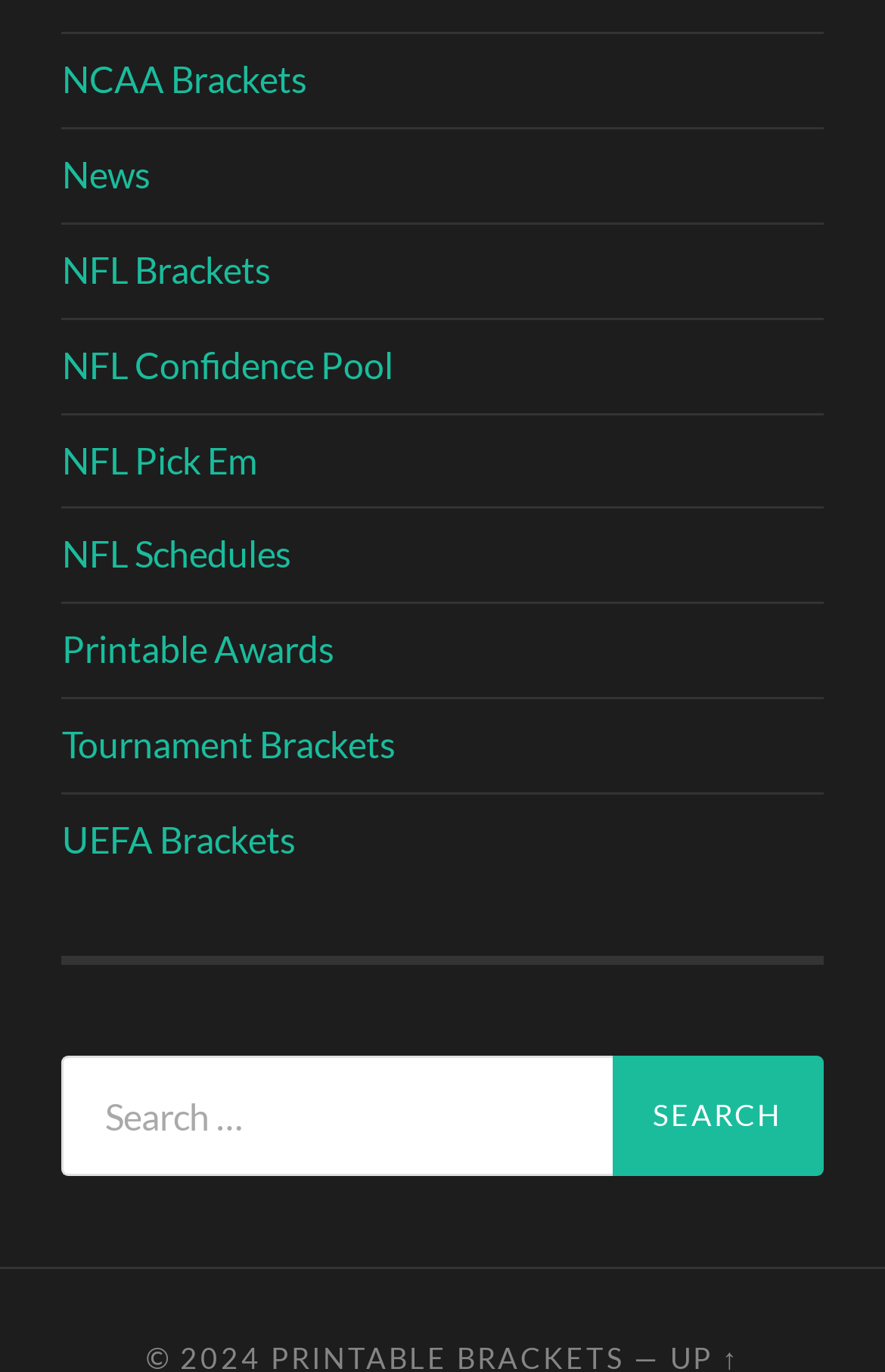Based on the element description: "NFL Pick Em", identify the bounding box coordinates for this UI element. The coordinates must be four float numbers between 0 and 1, listed as [left, top, right, bottom].

[0.07, 0.319, 0.291, 0.35]